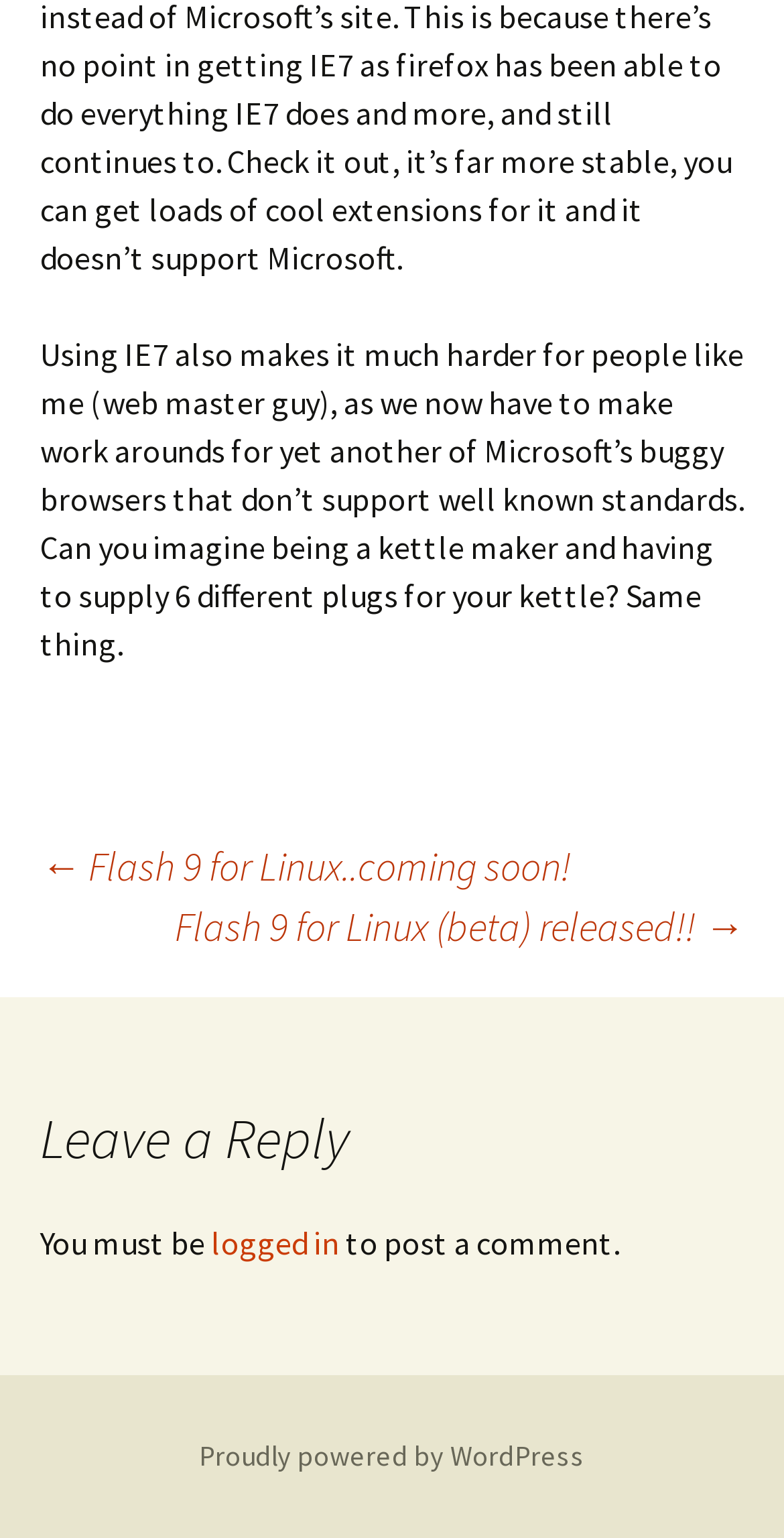Determine the bounding box coordinates of the UI element described by: "logged in".

[0.269, 0.794, 0.433, 0.82]